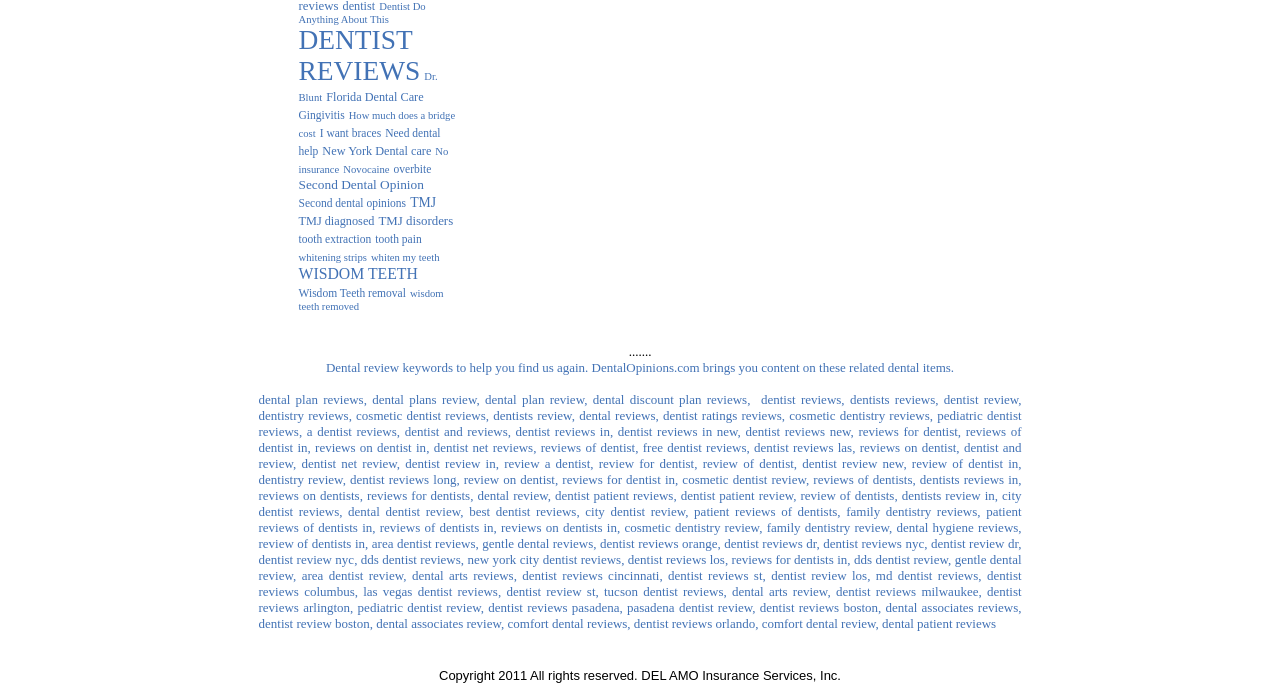Can you identify the bounding box coordinates of the clickable region needed to carry out this instruction: 'Learn about 'cosmetic dentist reviews''? The coordinates should be four float numbers within the range of 0 to 1, stated as [left, top, right, bottom].

[0.278, 0.598, 0.38, 0.62]